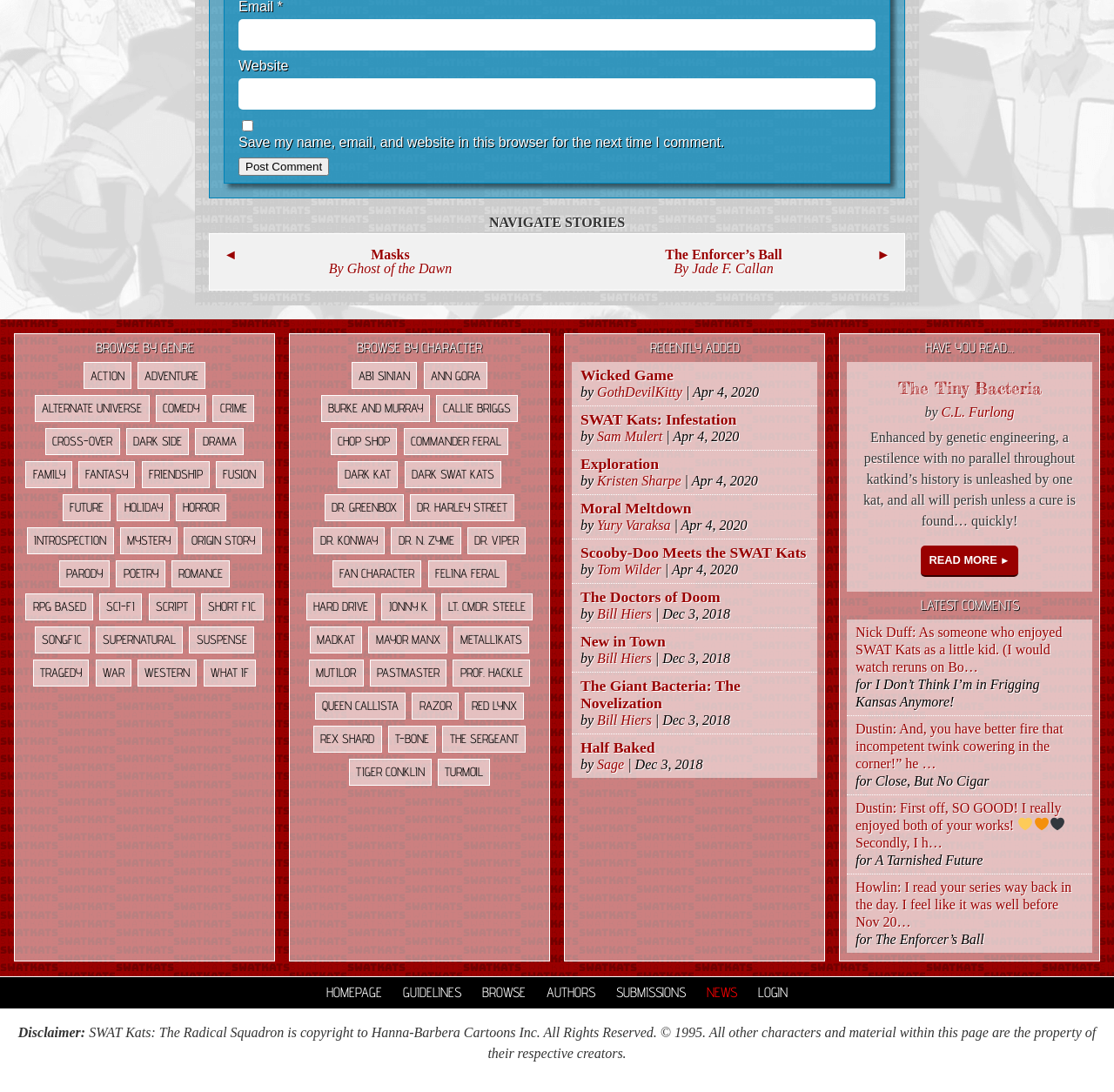Is there a search function? Observe the screenshot and provide a one-word or short phrase answer.

No